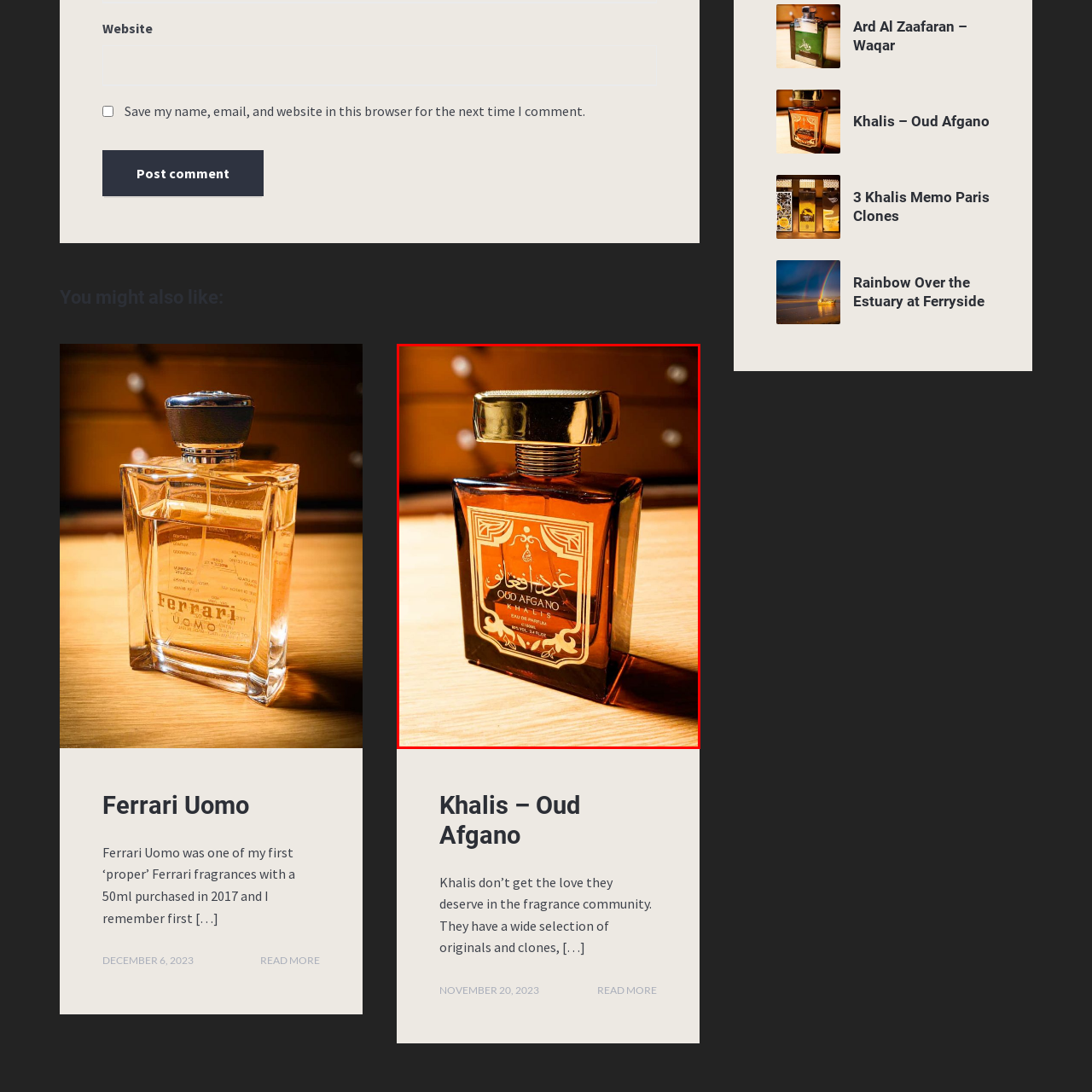Pay attention to the image encased in the red boundary and reply to the question using a single word or phrase:
What is the shape of the bottle?

Elegantly shaped